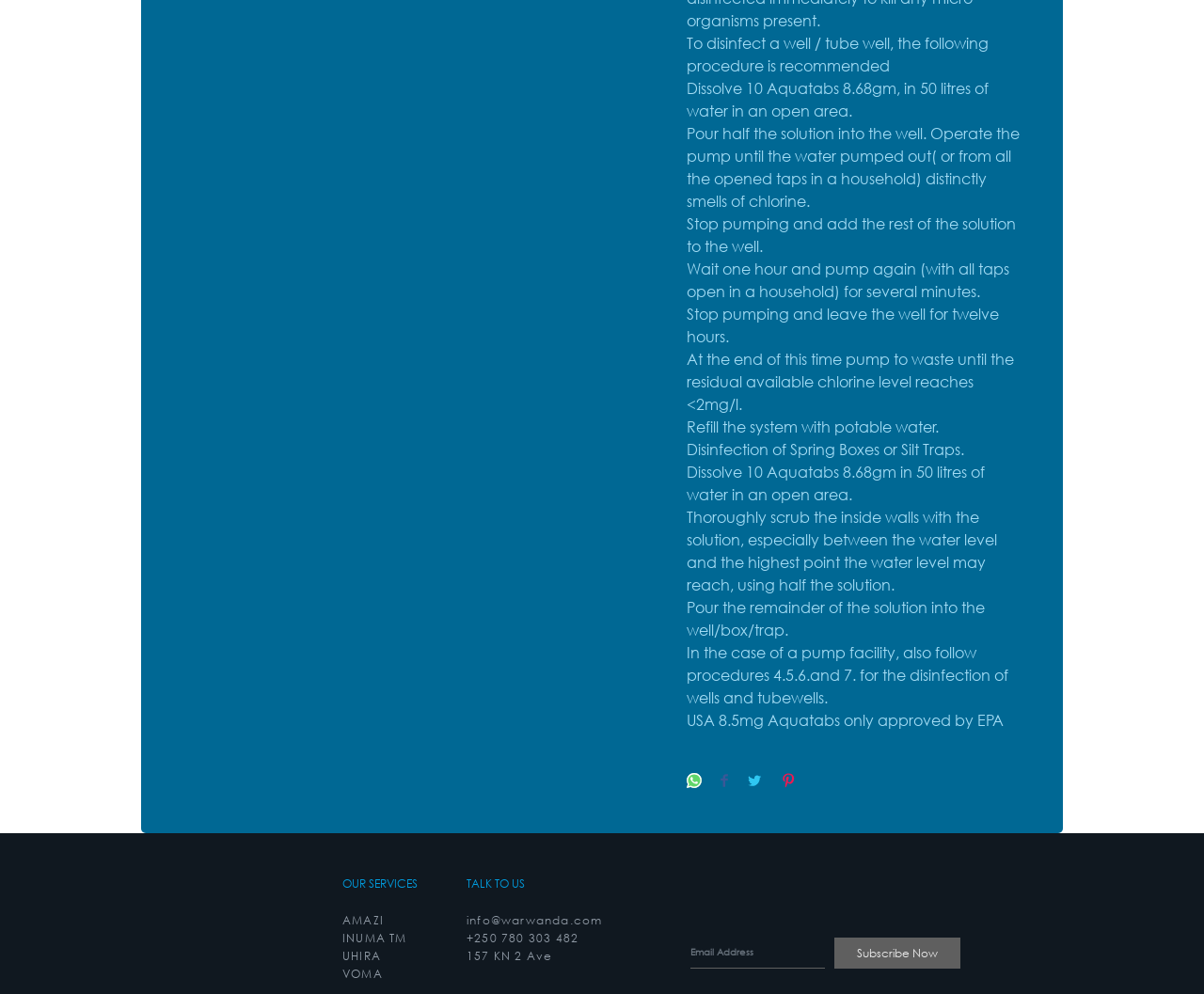Determine the bounding box coordinates of the element's region needed to click to follow the instruction: "Send an email to info@warwanda.com". Provide these coordinates as four float numbers between 0 and 1, formatted as [left, top, right, bottom].

[0.388, 0.917, 0.5, 0.933]